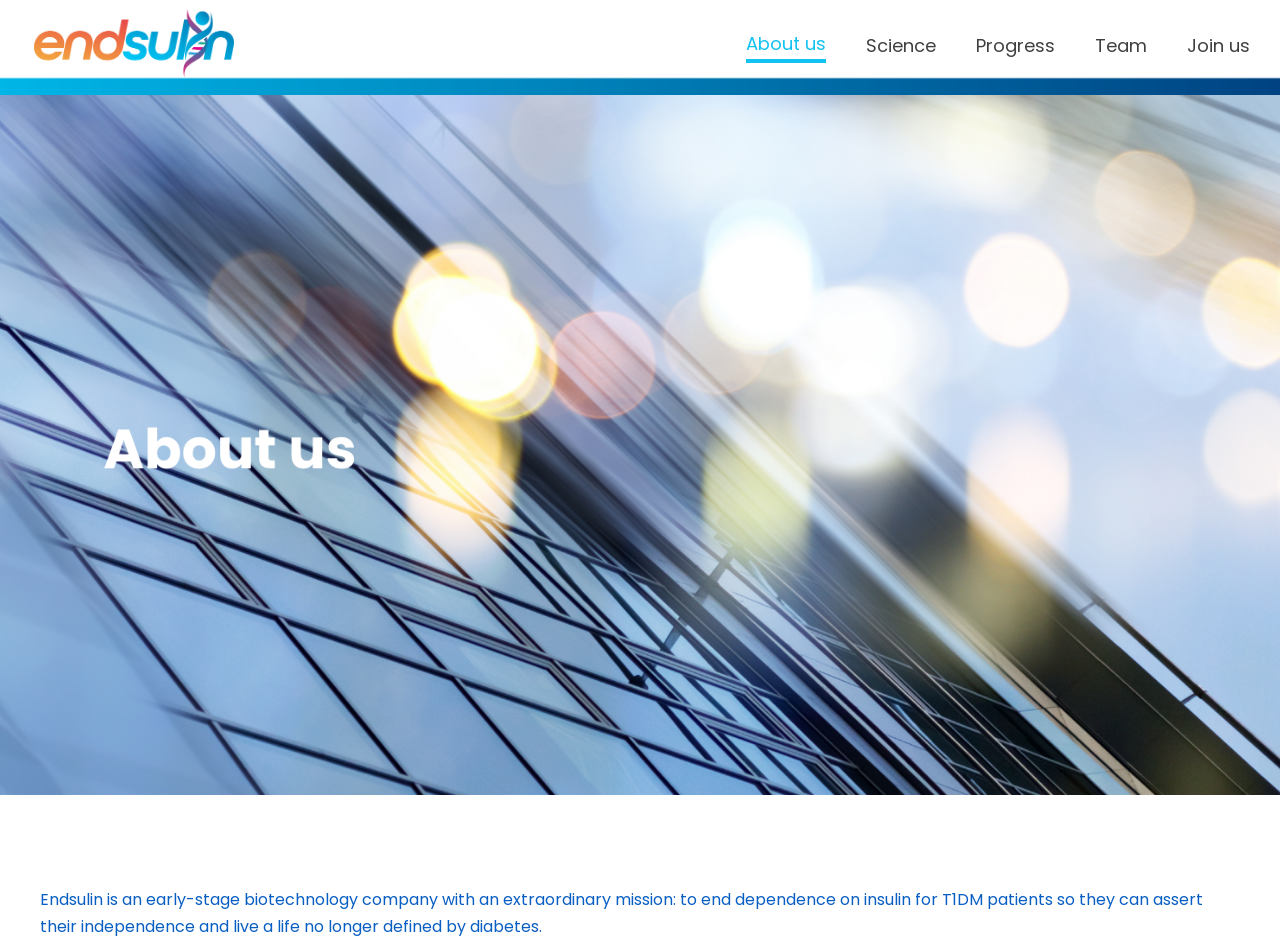Describe every aspect of the webpage comprehensively.

The webpage is about Endsulin, an early-stage biotechnology company. At the top left corner, there is a small link. Below it, there is a main navigation menu that spans across the top of the page, containing five links: "About us", "Science", "Progress", "Team", and "Join us". 

Below the navigation menu, there is a large region that takes up most of the page, which is the page title bar. Within this region, there are three blocks of text that describe the company's mission. The first block of text reads, "Endsulin is an early-stage biotechnology company with an extraordinary mission: to end". The second block of text is positioned to the right of the first one and reads, "dependence on insulin". The third block of text is positioned below the first two blocks and reads, "for T1DM patients so they can assert their independence and live a life no longer defined by diabetes."